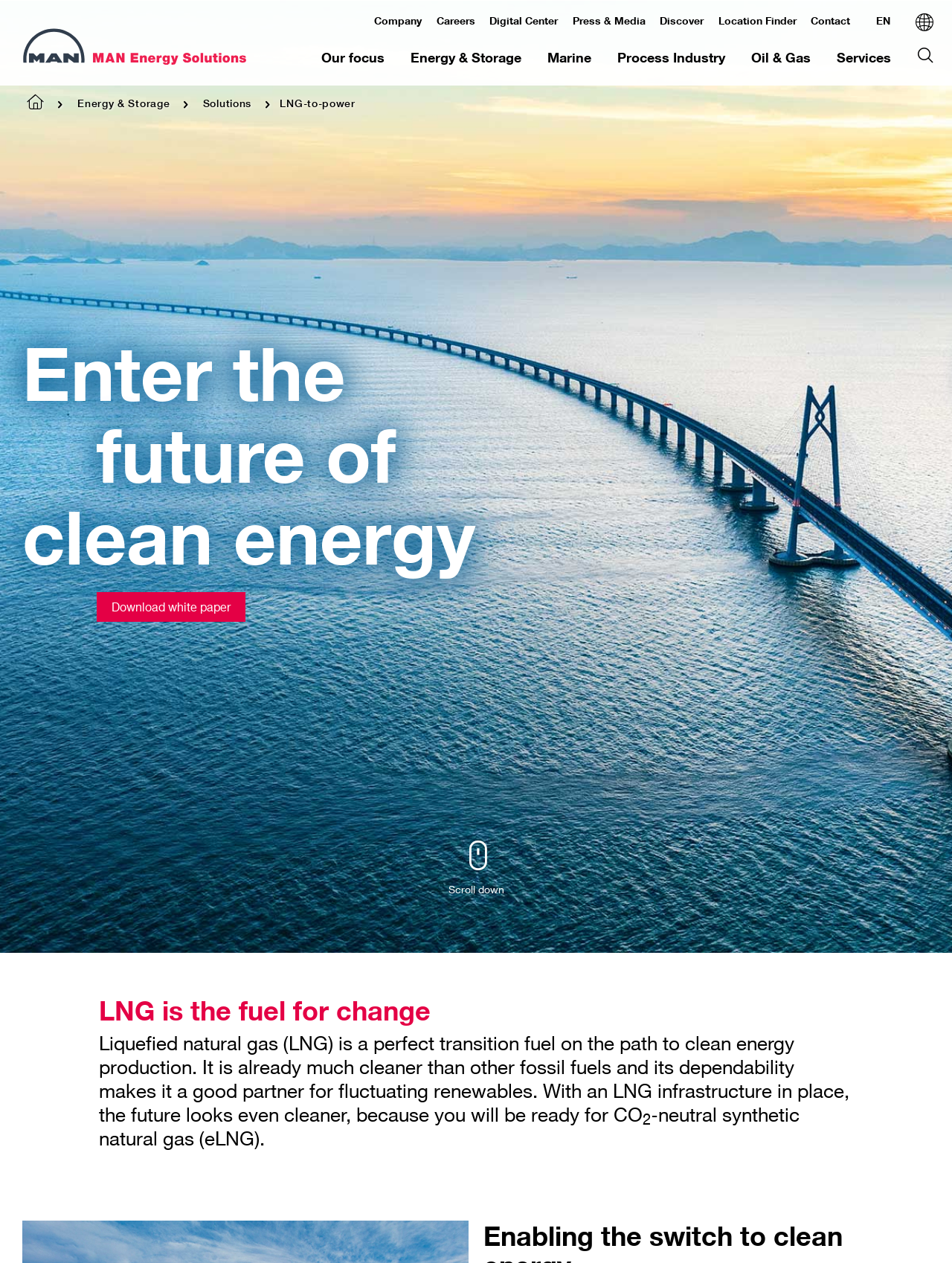Please identify the bounding box coordinates of the clickable region that I should interact with to perform the following instruction: "Click the 'Energy & Storage' link". The coordinates should be expressed as four float numbers between 0 and 1, i.e., [left, top, right, bottom].

[0.431, 0.039, 0.548, 0.052]